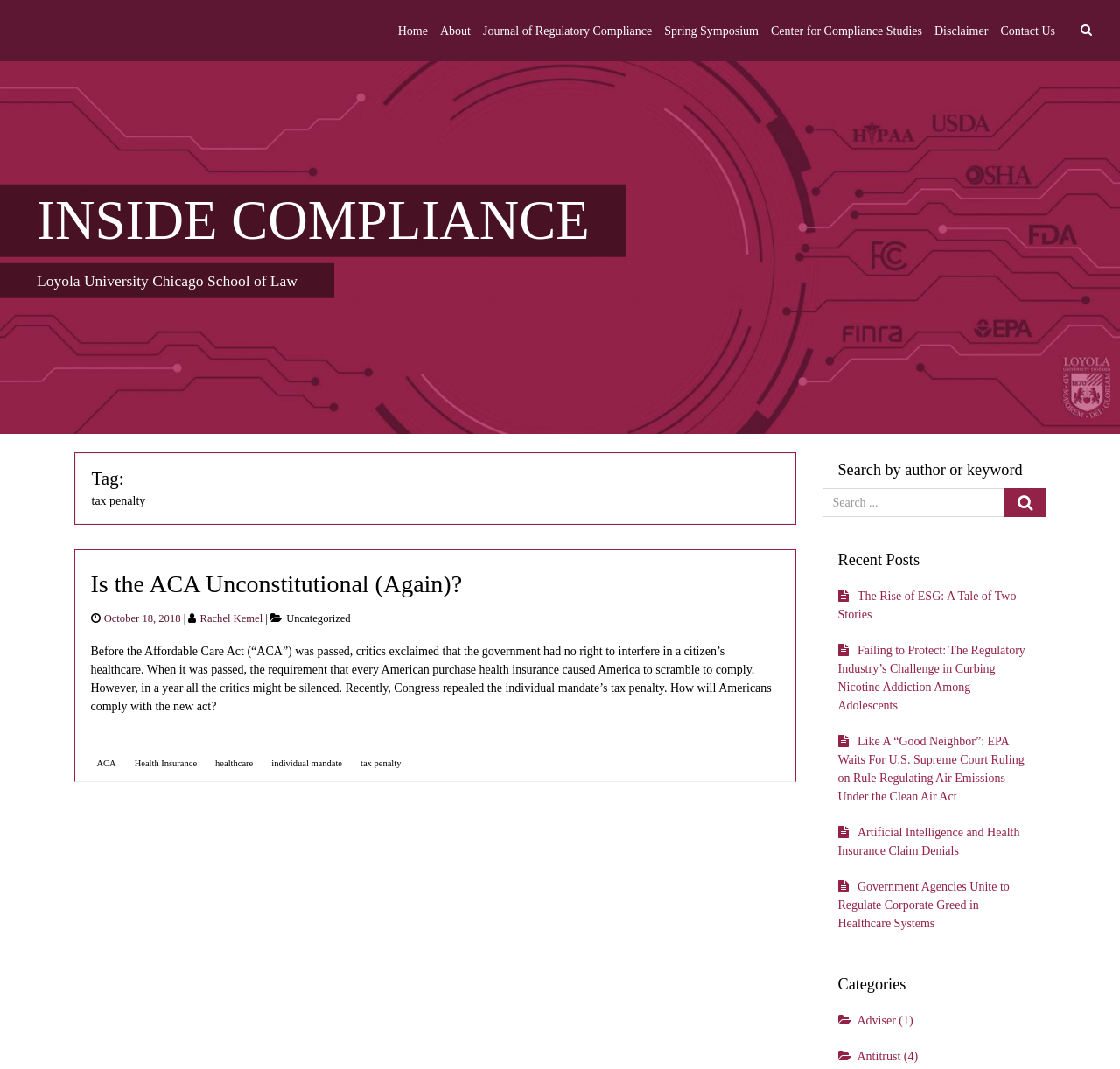Highlight the bounding box coordinates of the element you need to click to perform the following instruction: "Search for a keyword."

[0.734, 0.456, 0.898, 0.484]